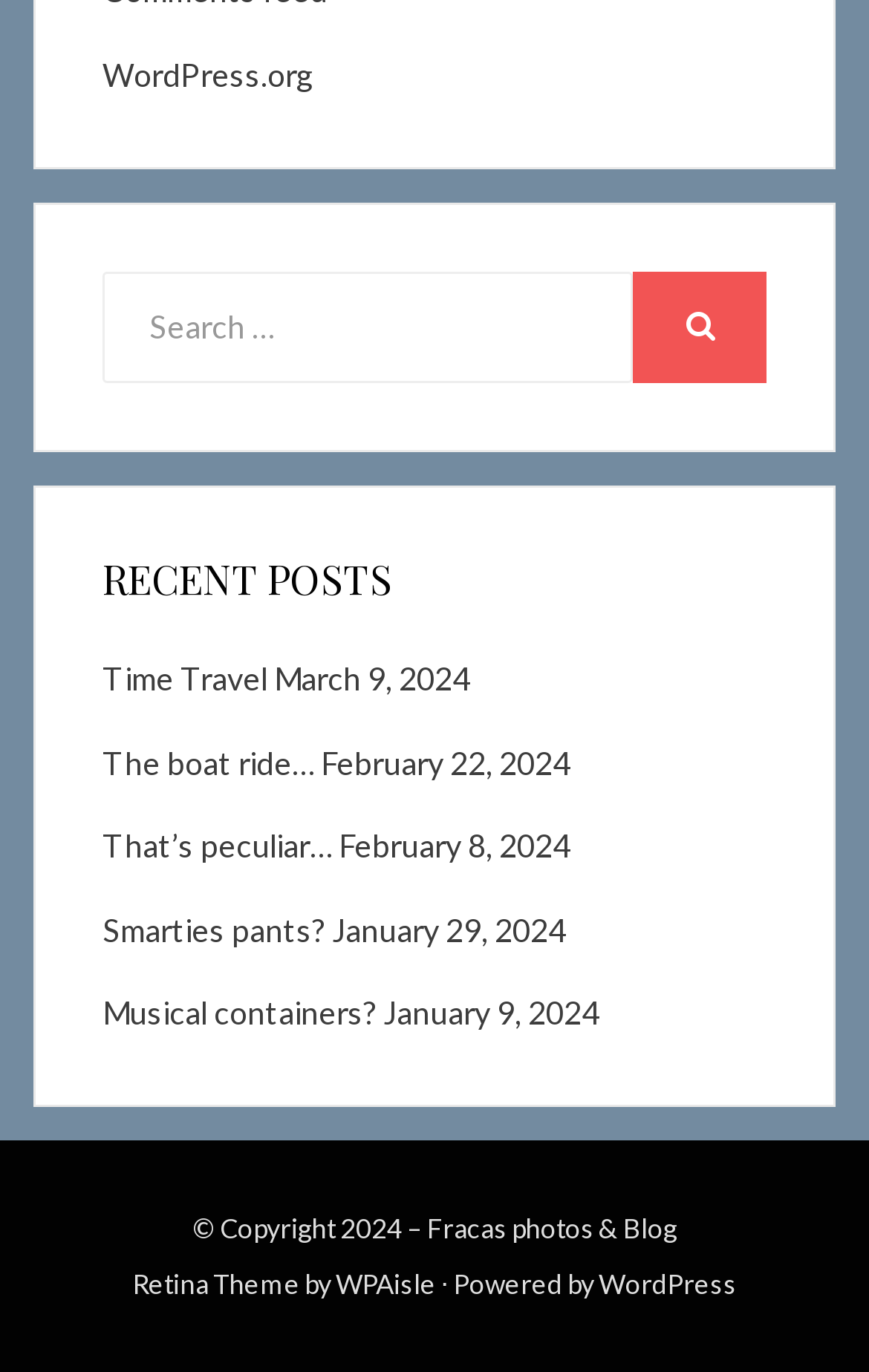Determine the bounding box coordinates of the region I should click to achieve the following instruction: "Check the copyright information". Ensure the bounding box coordinates are four float numbers between 0 and 1, i.e., [left, top, right, bottom].

[0.222, 0.884, 0.491, 0.908]